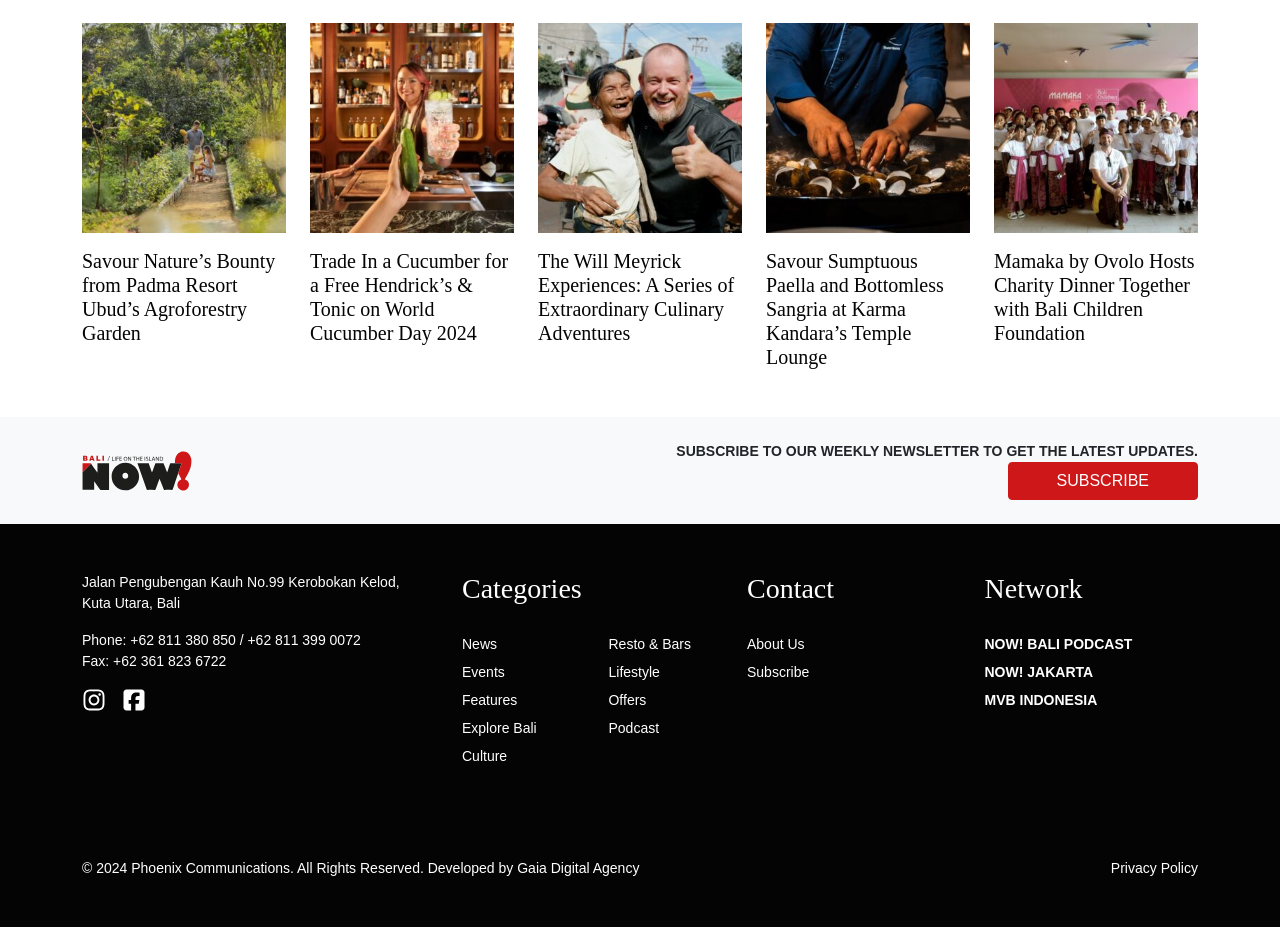What is the theme of the event on World Cucumber Day 2024?
Provide a detailed and extensive answer to the question.

The webpage mentions 'Trade In a Cucumber for a Free Hendrick’s & Tonic on World Cucumber Day 2024' which suggests that the event is a cucumber exchange.